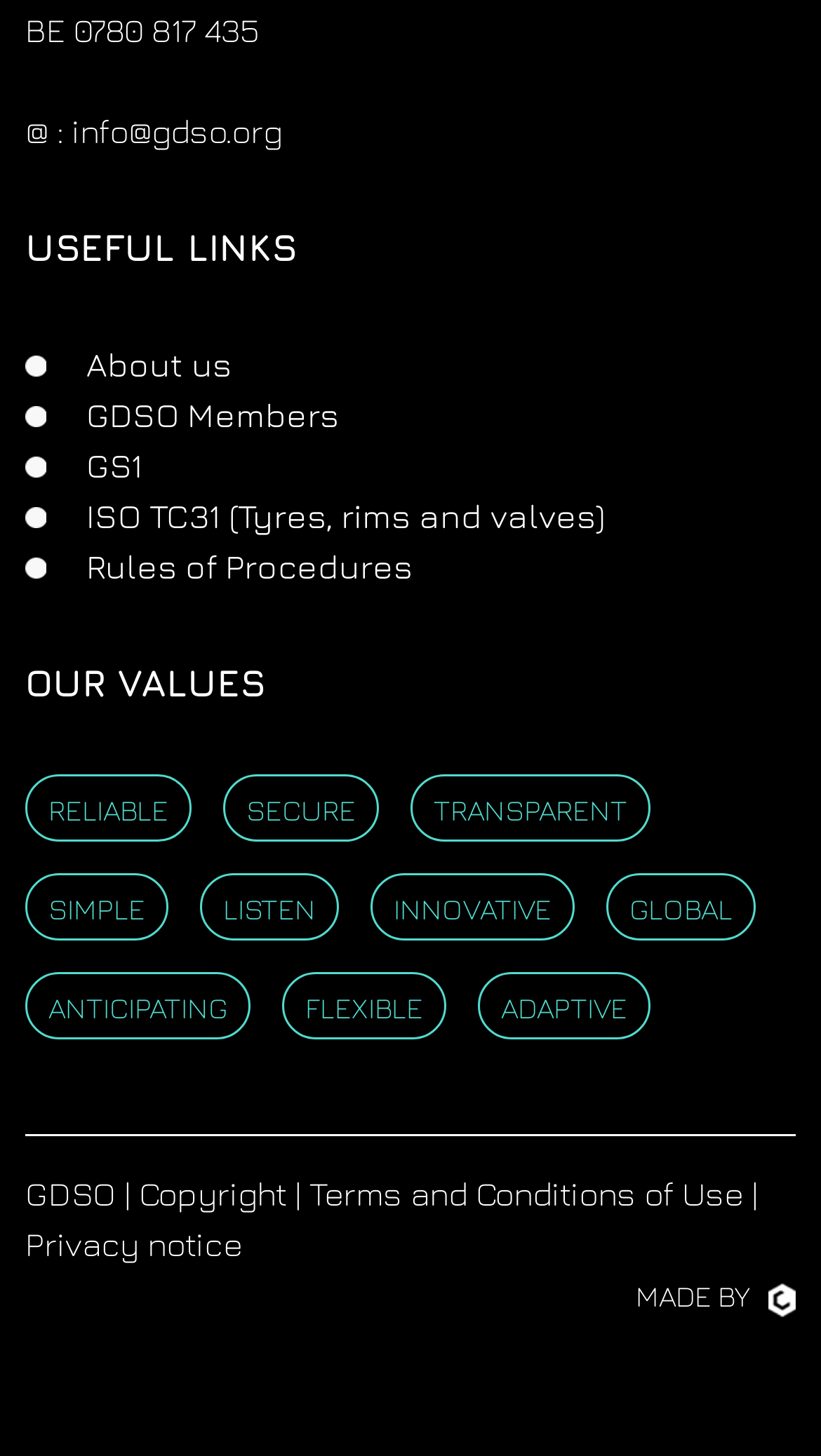Please determine the bounding box coordinates of the element to click on in order to accomplish the following task: "learn more about GS1". Ensure the coordinates are four float numbers ranging from 0 to 1, i.e., [left, top, right, bottom].

[0.031, 0.307, 0.174, 0.333]